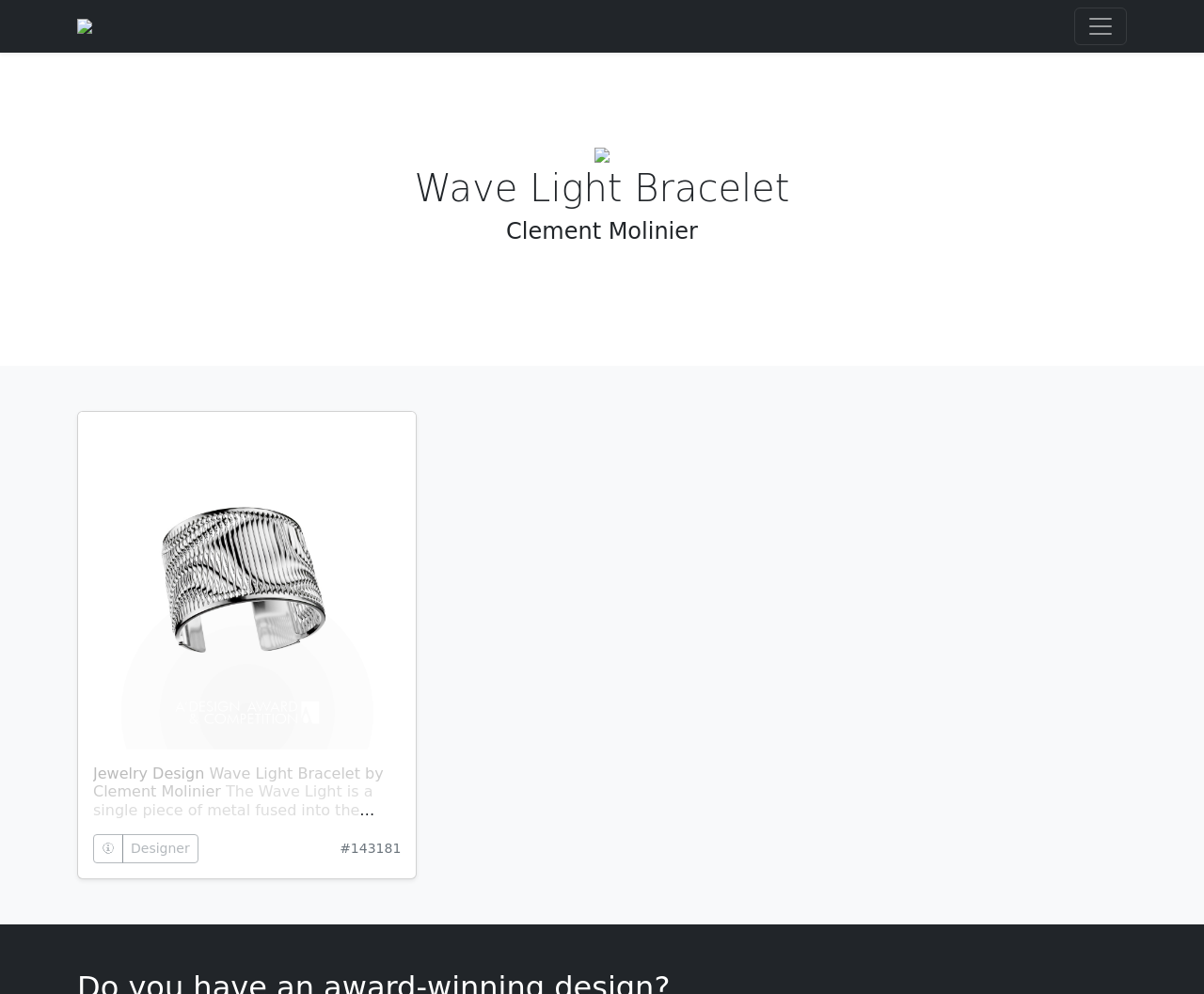What is the color code of the Wave Light Bracelet?
Please provide a comprehensive answer based on the details in the screenshot.

The answer can be found in the StaticText element '#143181' which is a child of the main element. This text element is likely to be the color code of the Wave Light Bracelet, as it is placed below the designer's name.